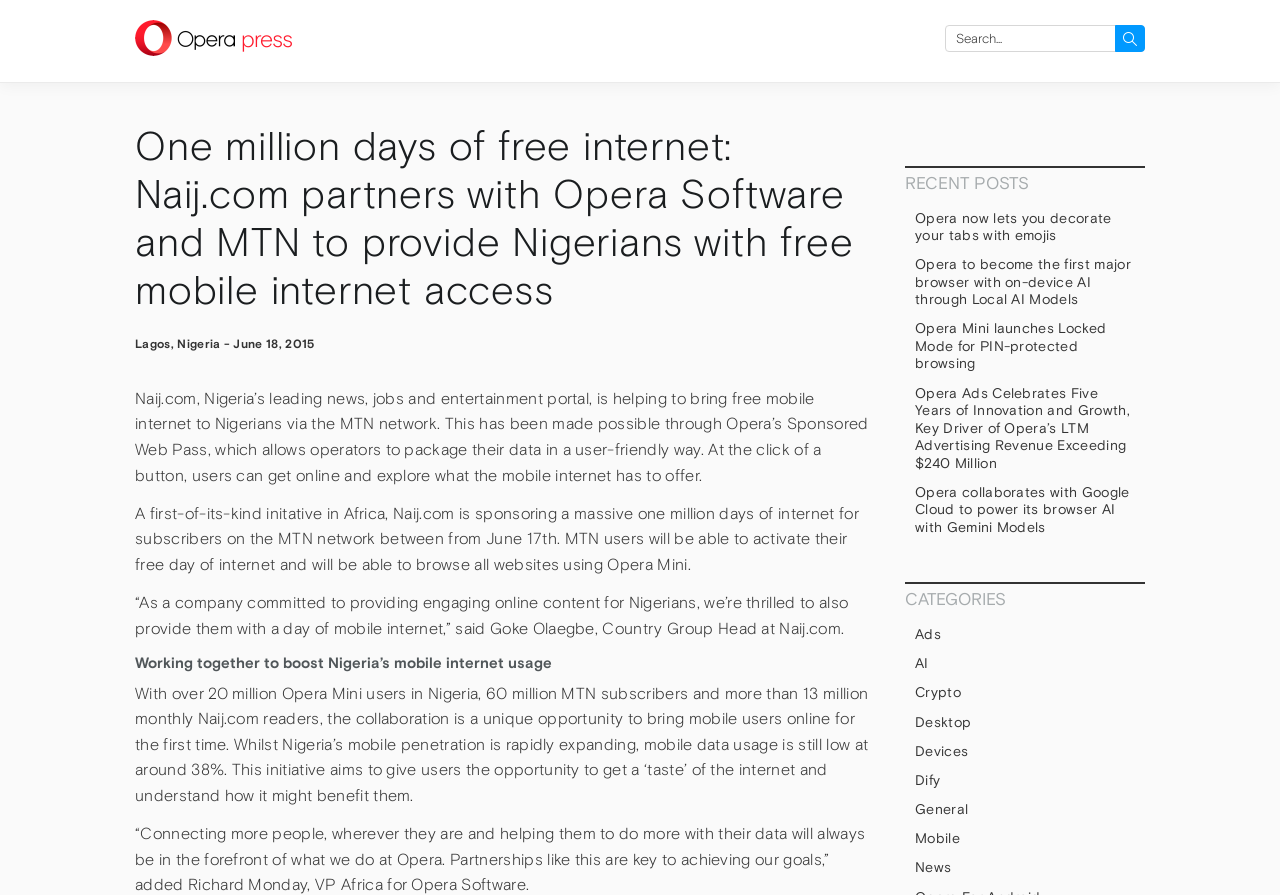Given the element description: "AI", predict the bounding box coordinates of this UI element. The coordinates must be four float numbers between 0 and 1, given as [left, top, right, bottom].

[0.707, 0.728, 0.895, 0.755]